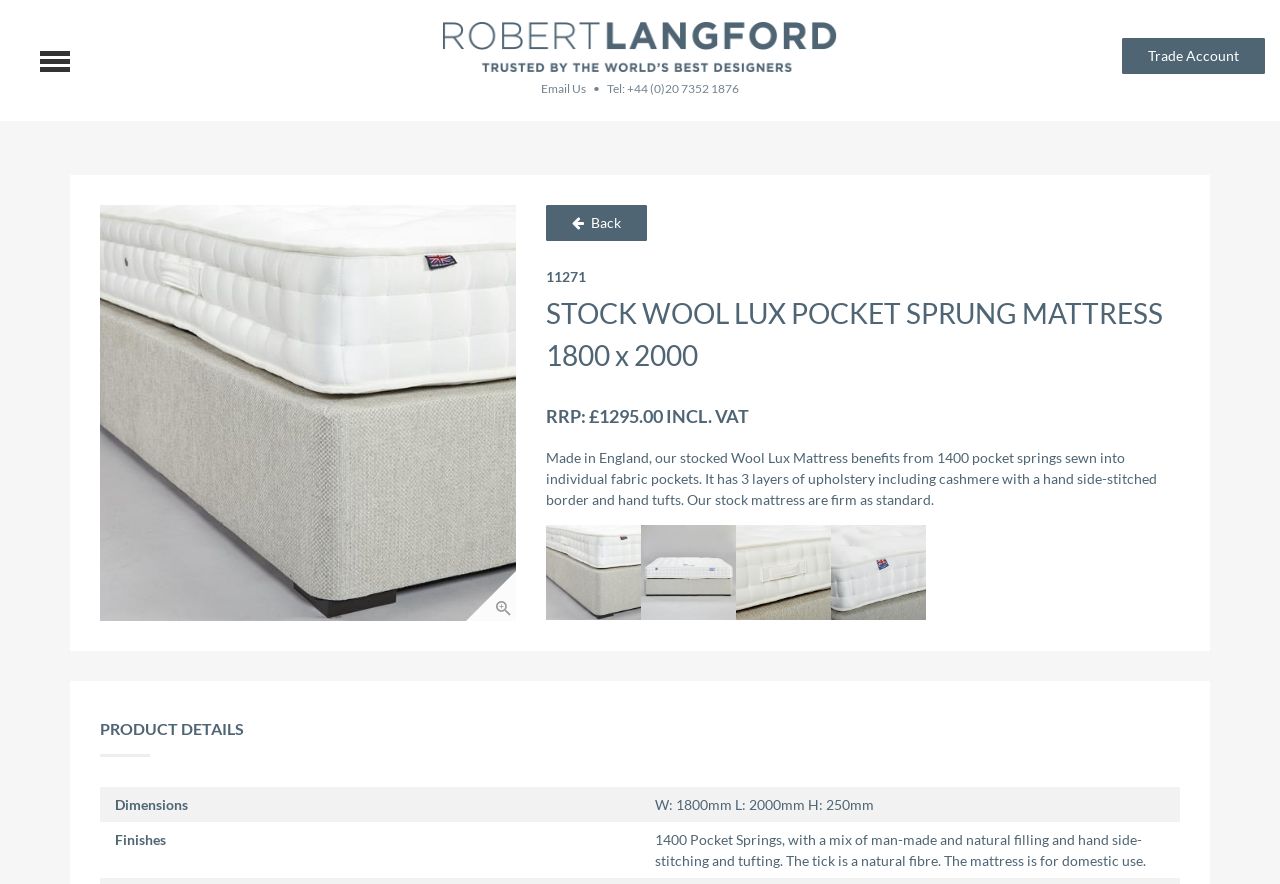Look at the image and answer the question in detail:
What is the price of the mattress?

I found the price of the mattress by looking at the text 'RRP: £1295.00' which is located below the product description.